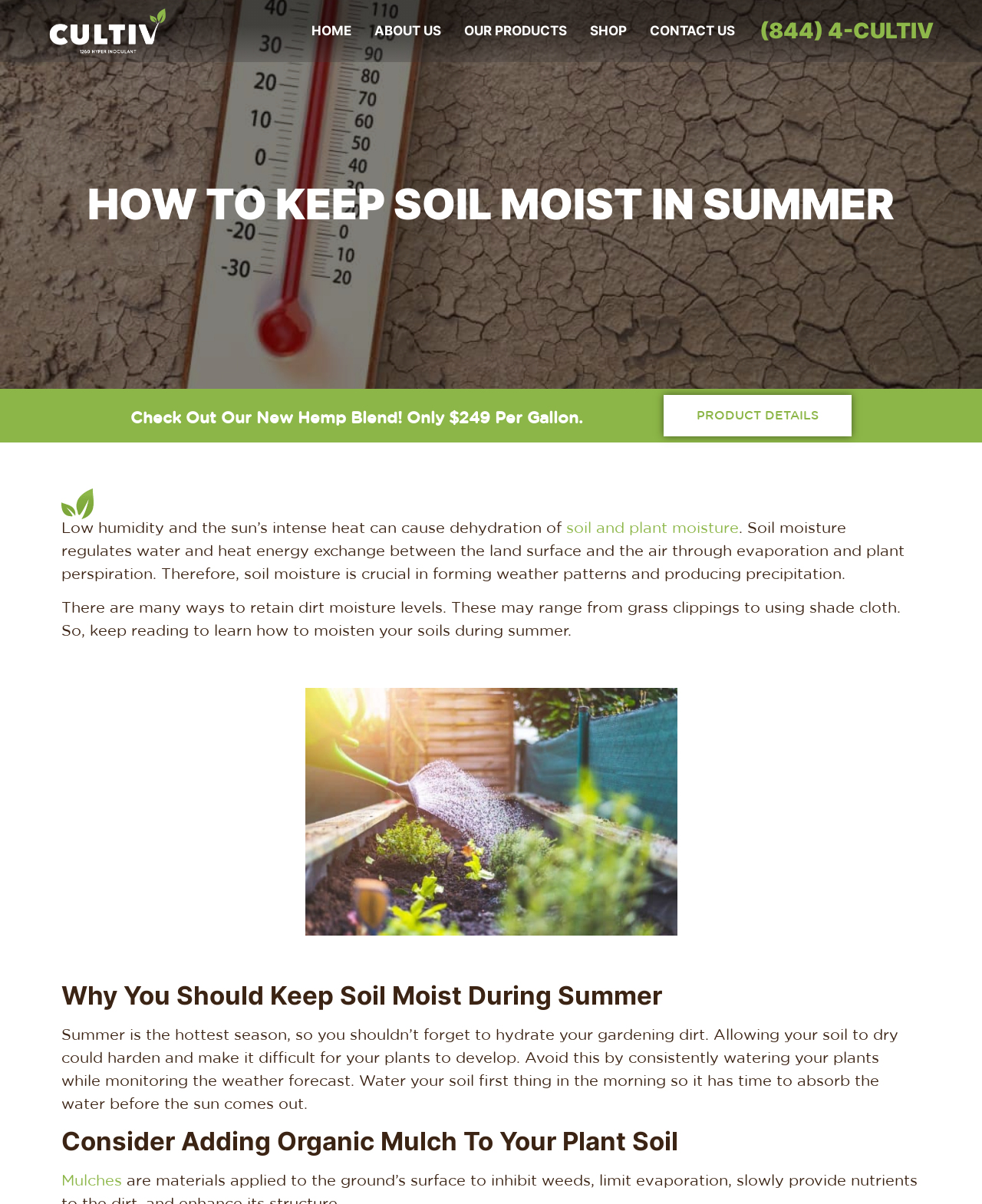Identify the bounding box coordinates of the clickable region required to complete the instruction: "Learn more about PRODUCT DETAILS". The coordinates should be given as four float numbers within the range of 0 and 1, i.e., [left, top, right, bottom].

[0.676, 0.328, 0.867, 0.362]